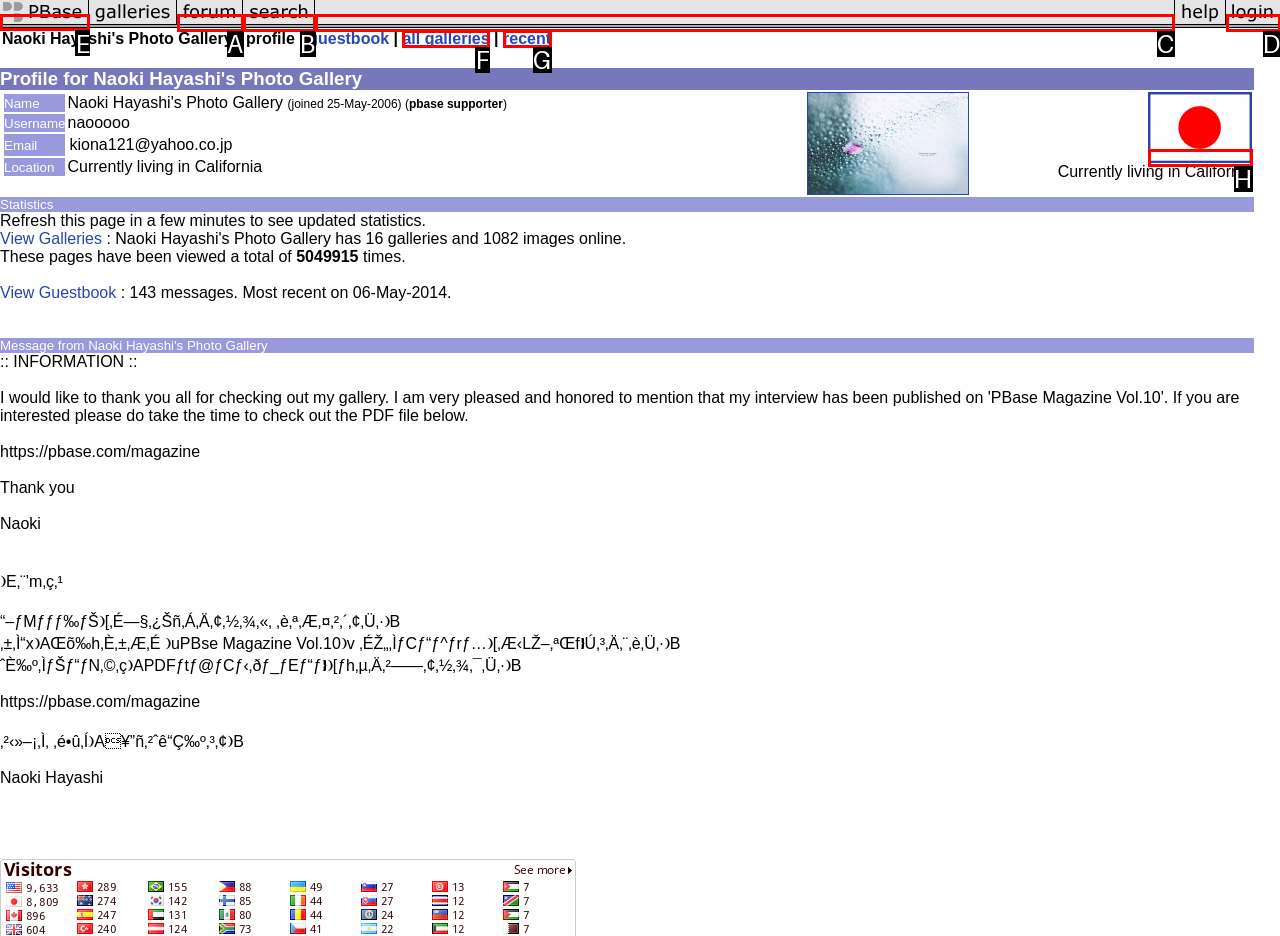From the given options, choose the one to complete the task: click on photo sharing and upload
Indicate the letter of the correct option.

E